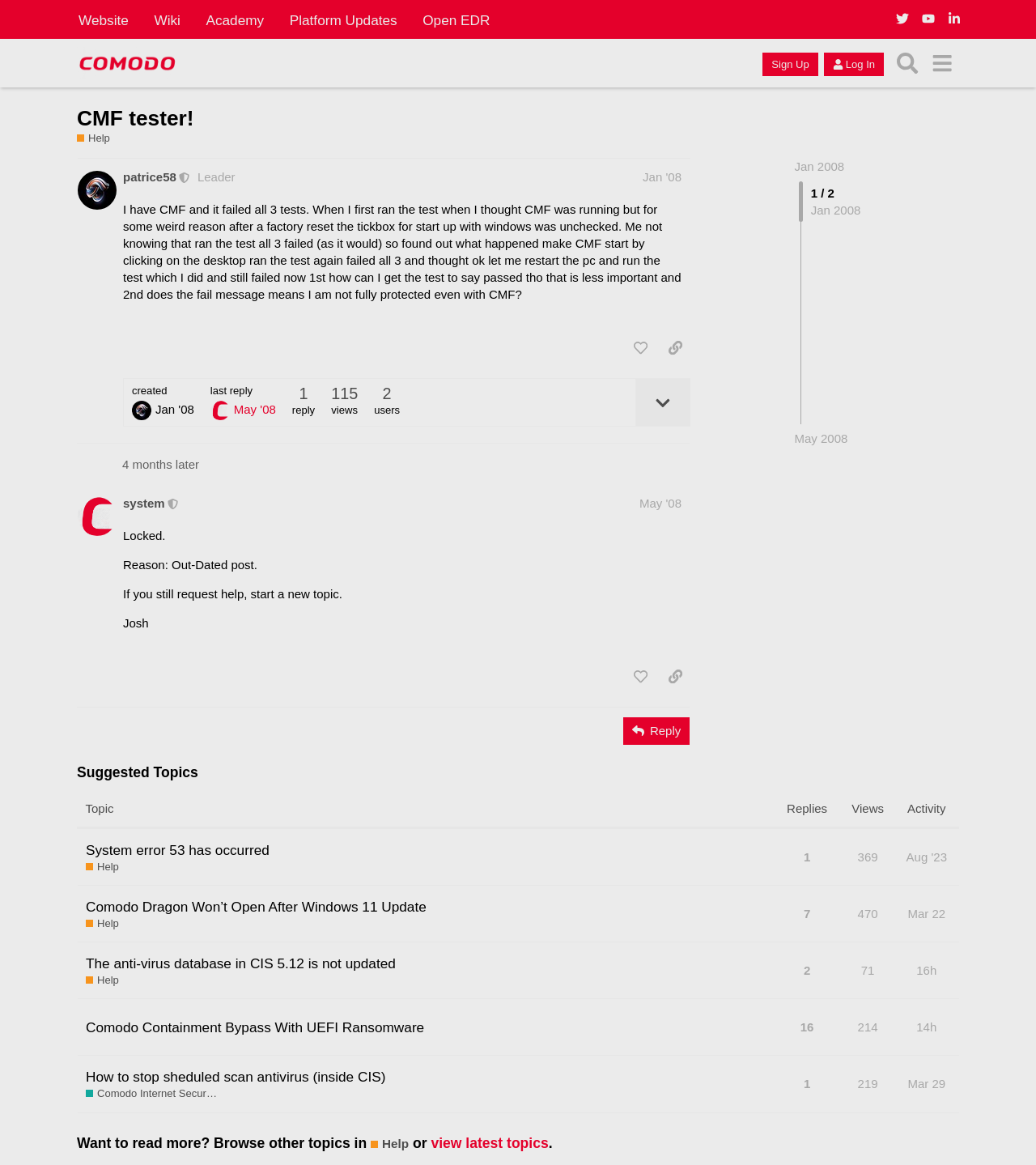Please predict the bounding box coordinates of the element's region where a click is necessary to complete the following instruction: "View the 'Suggested Topics'". The coordinates should be represented by four float numbers between 0 and 1, i.e., [left, top, right, bottom].

[0.074, 0.655, 0.926, 0.99]